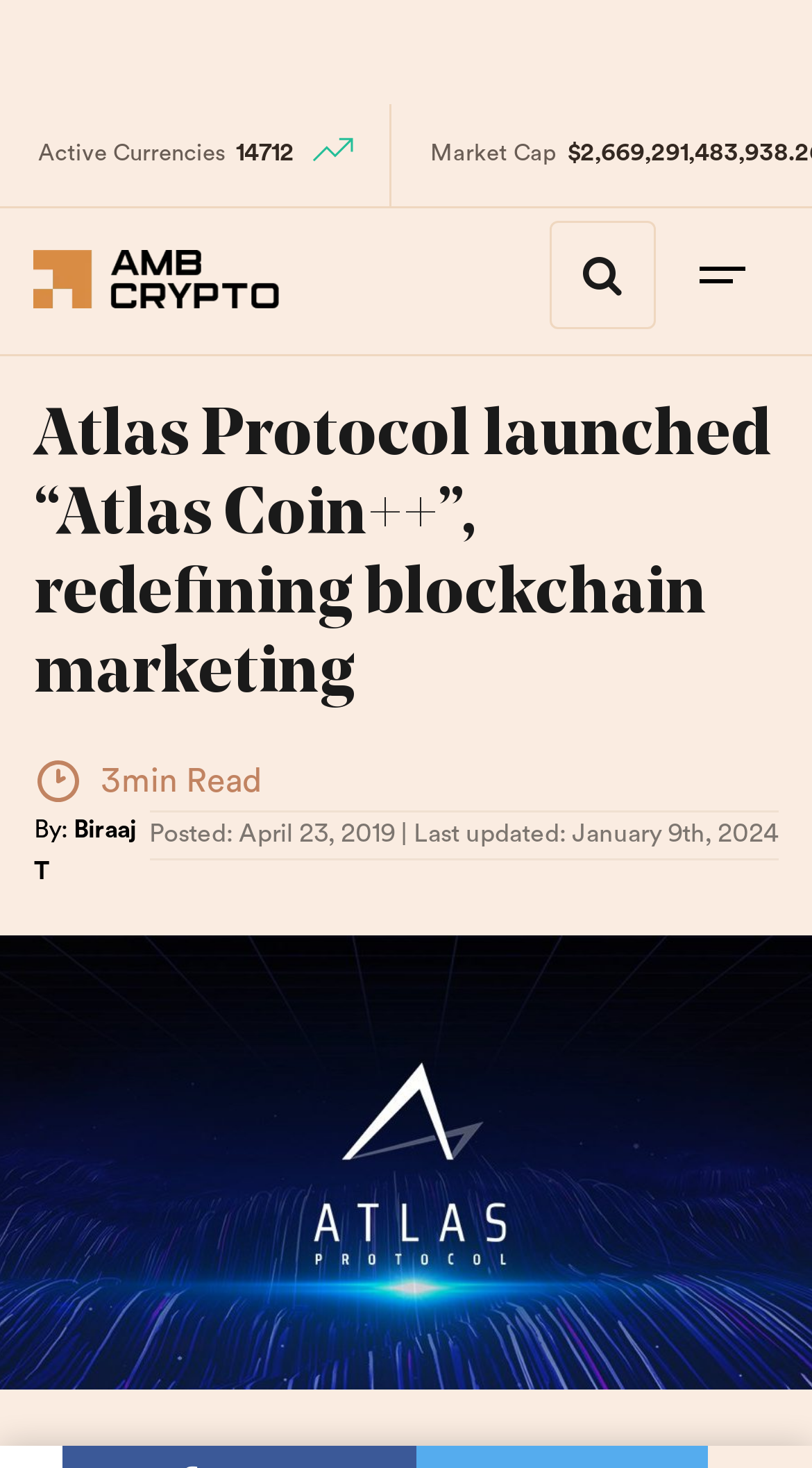Respond to the question below with a single word or phrase:
How long does it take to read the article?

3min